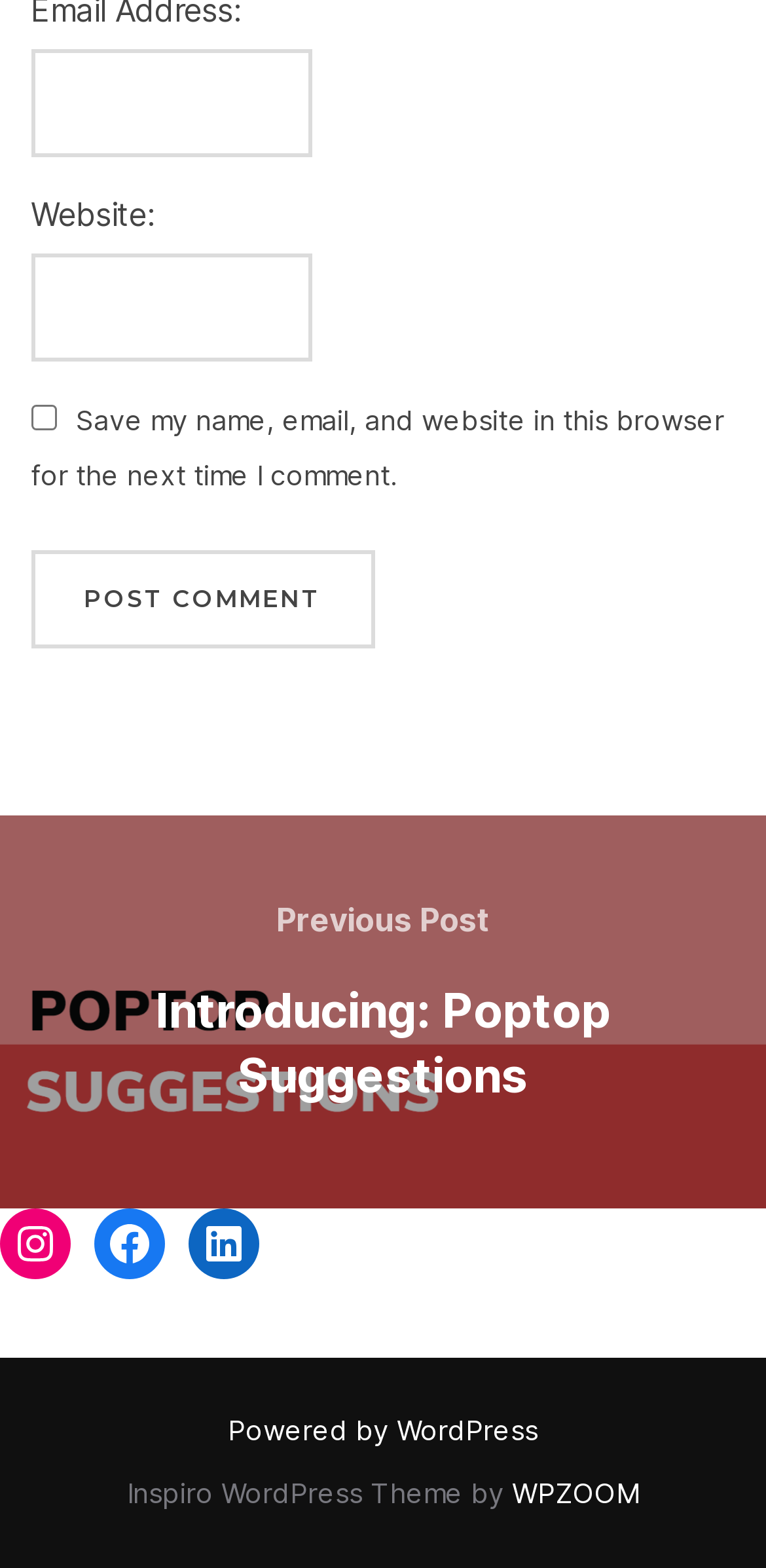What is the theme of the WordPress website?
Please provide a single word or phrase as your answer based on the screenshot.

Inspiro